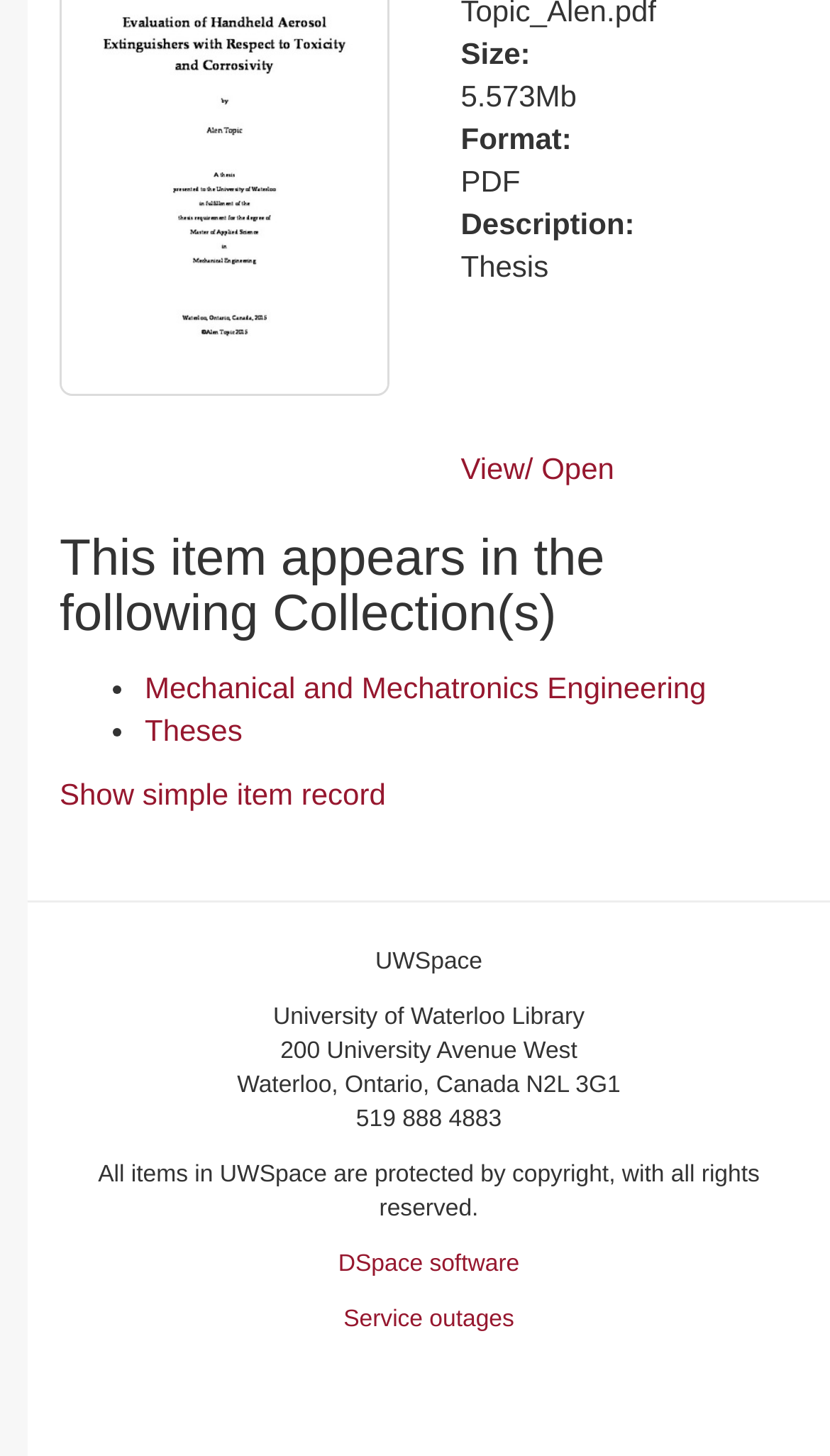For the given element description Mechanical and Mechatronics Engineering, determine the bounding box coordinates of the UI element. The coordinates should follow the format (top-left x, top-left y, bottom-right x, bottom-right y) and be within the range of 0 to 1.

[0.174, 0.46, 0.851, 0.484]